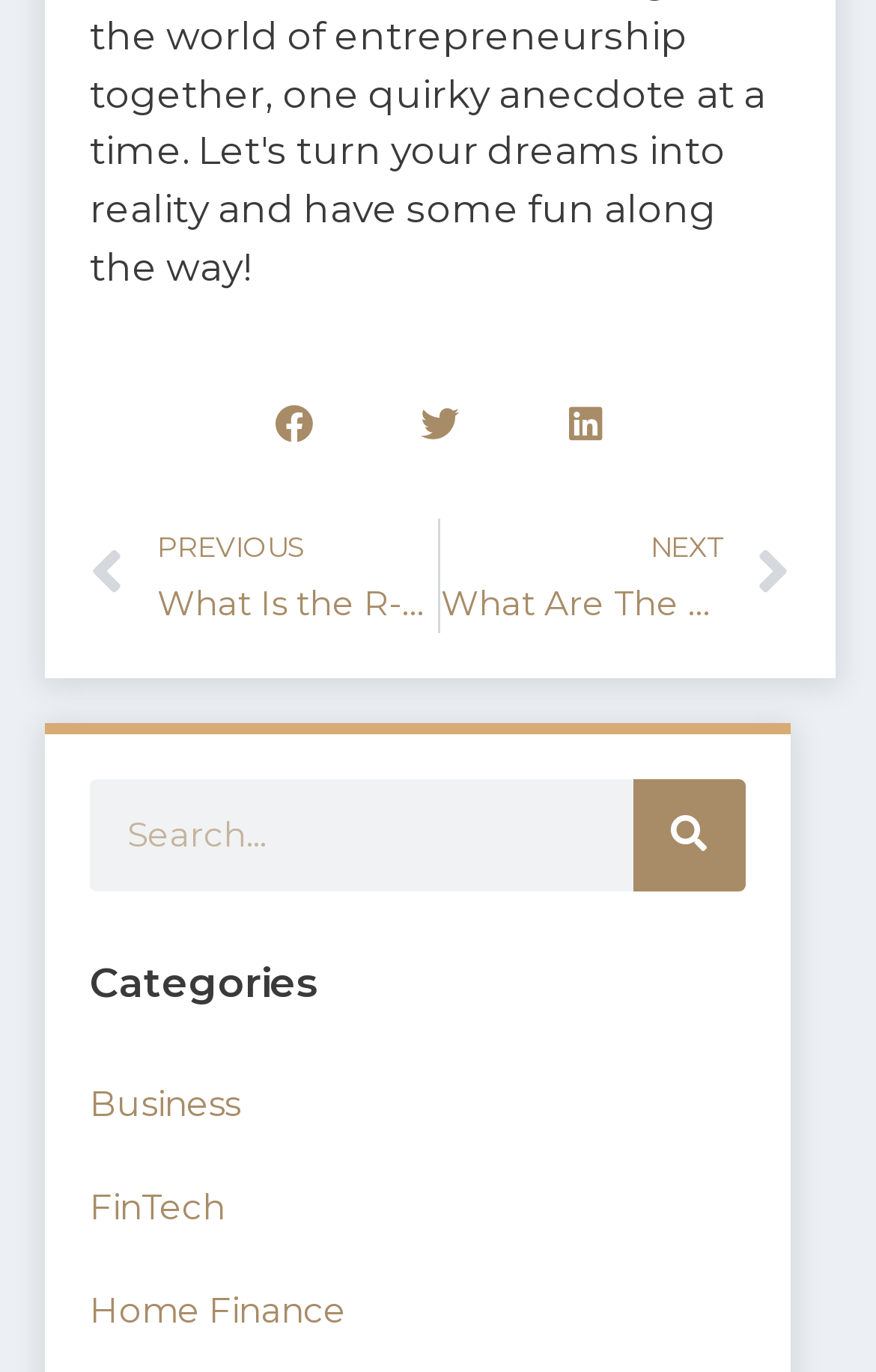Identify the bounding box coordinates of the area that should be clicked in order to complete the given instruction: "go to home page". The bounding box coordinates should be four float numbers between 0 and 1, i.e., [left, top, right, bottom].

None